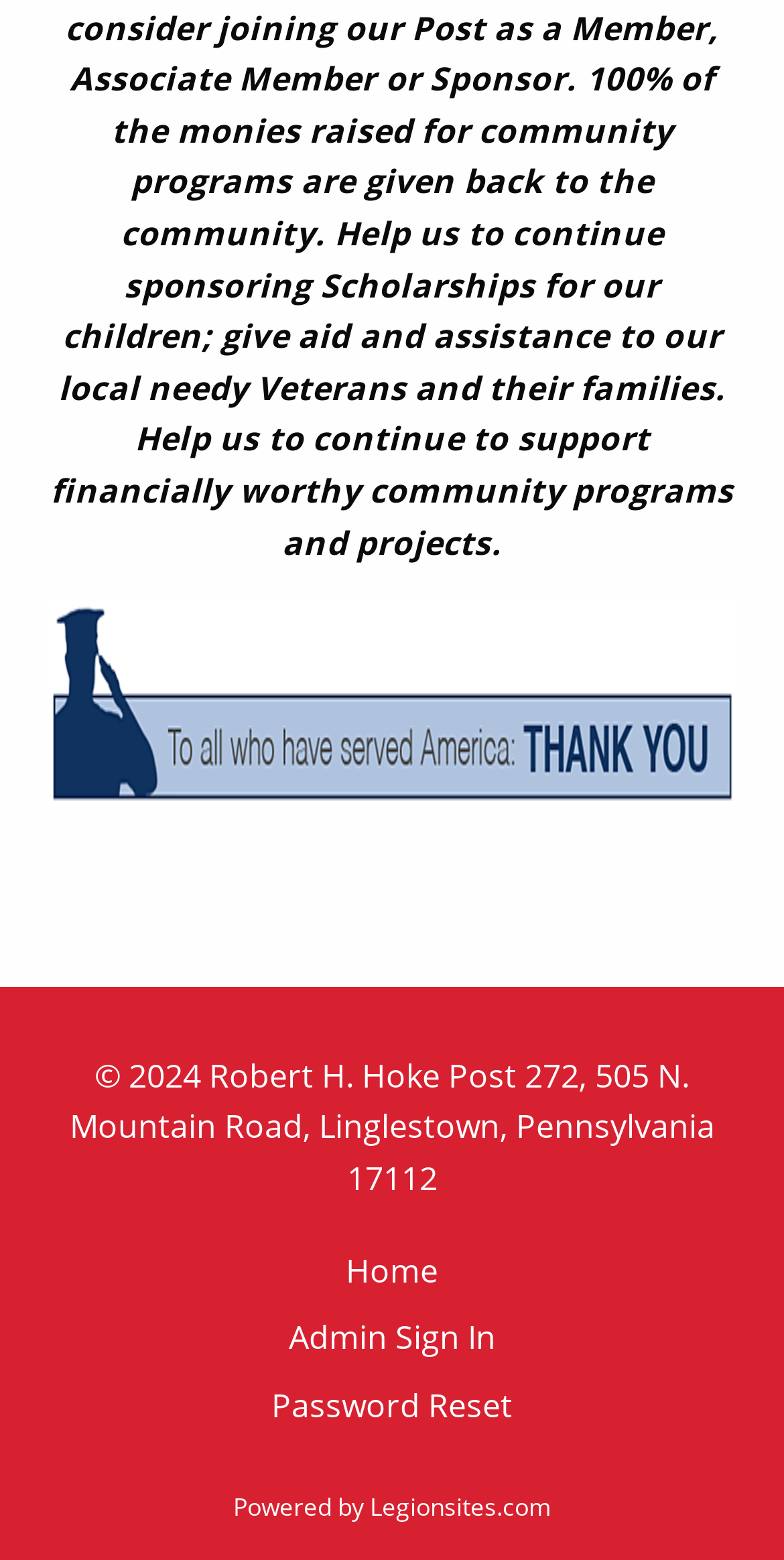What is the year of copyright for this website? Please answer the question using a single word or phrase based on the image.

2024